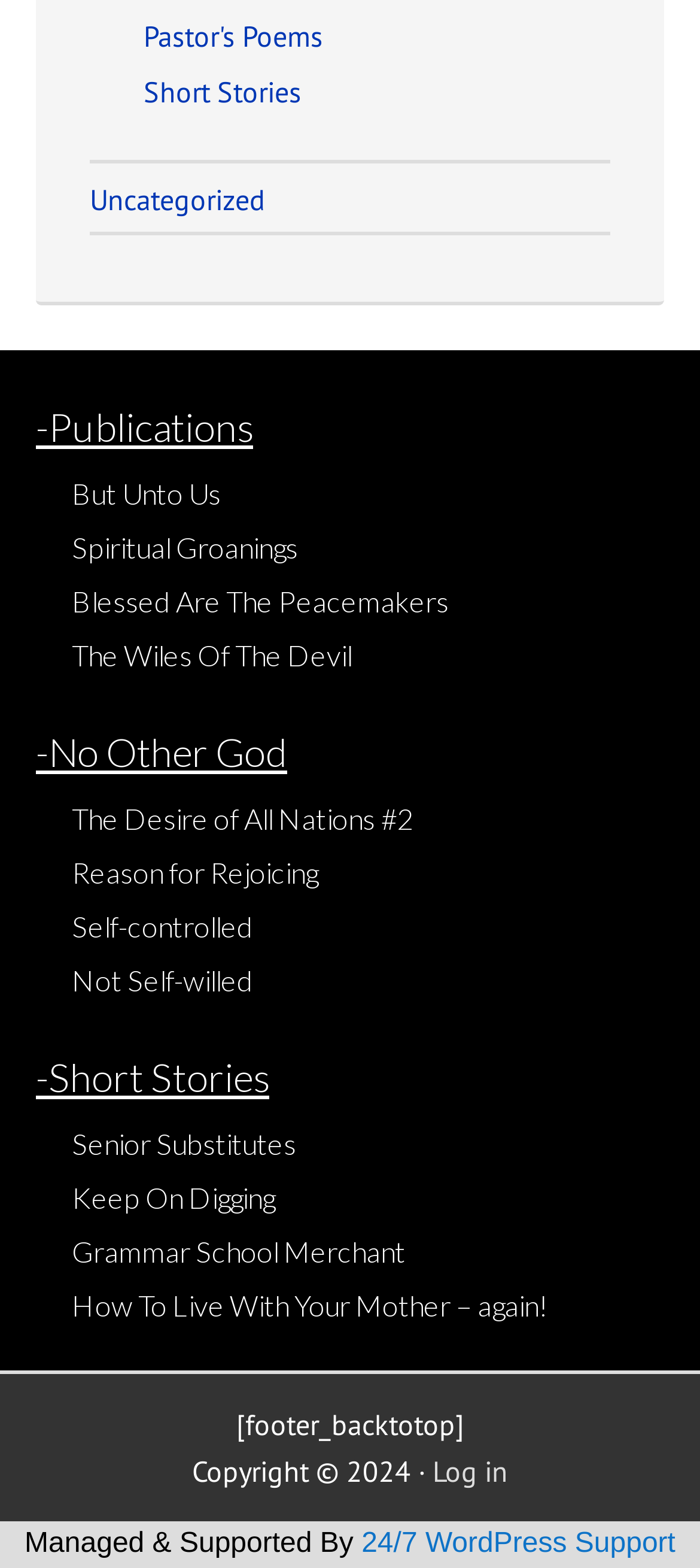Pinpoint the bounding box coordinates of the clickable element to carry out the following instruction: "Read But Unto Us."

[0.077, 0.299, 0.923, 0.328]